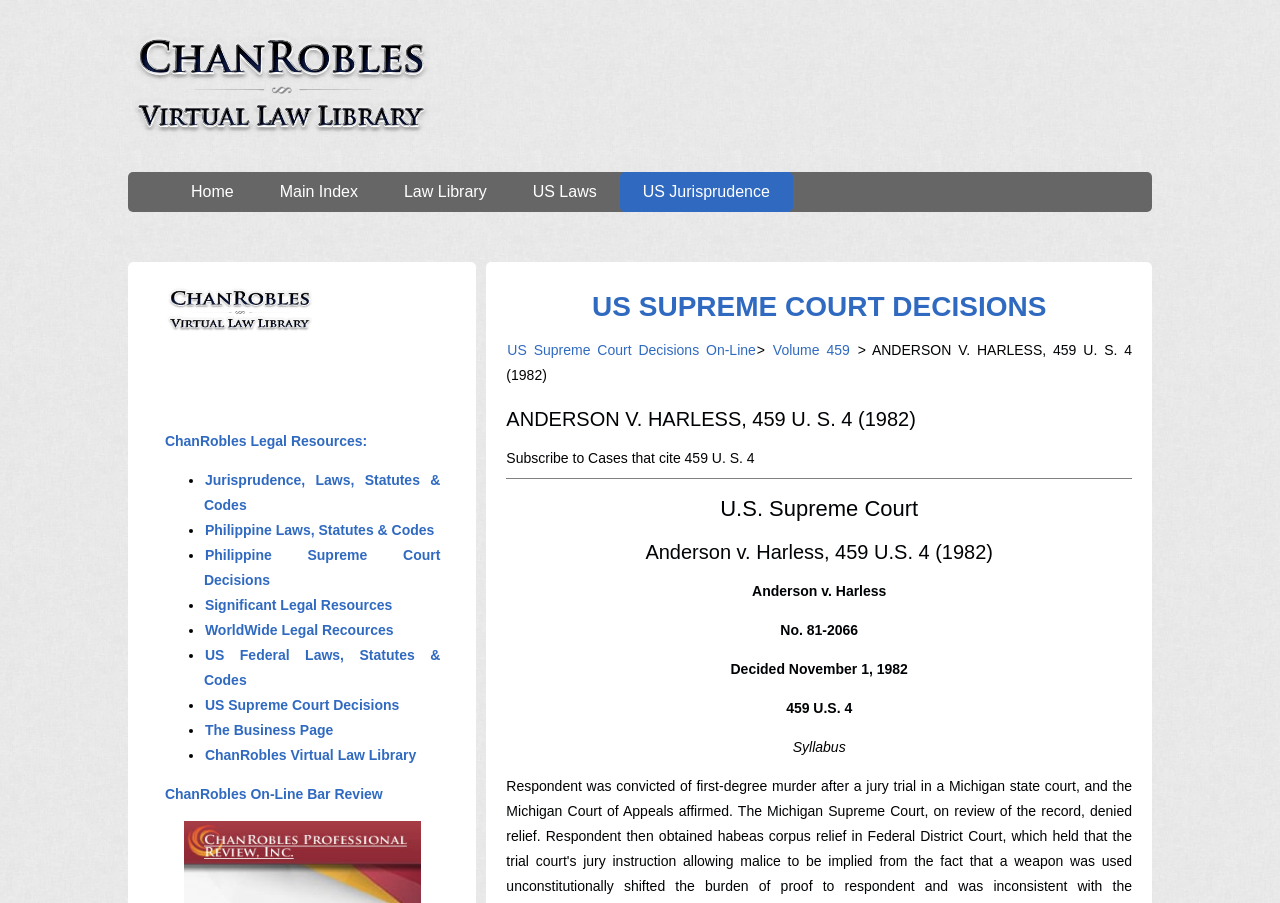Please identify the bounding box coordinates of the area that needs to be clicked to fulfill the following instruction: "Subscribe to Cases that cite 459 U. S. 4."

[0.396, 0.498, 0.59, 0.516]